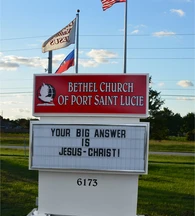Please answer the following question using a single word or phrase: 
What is the address of the church?

6173